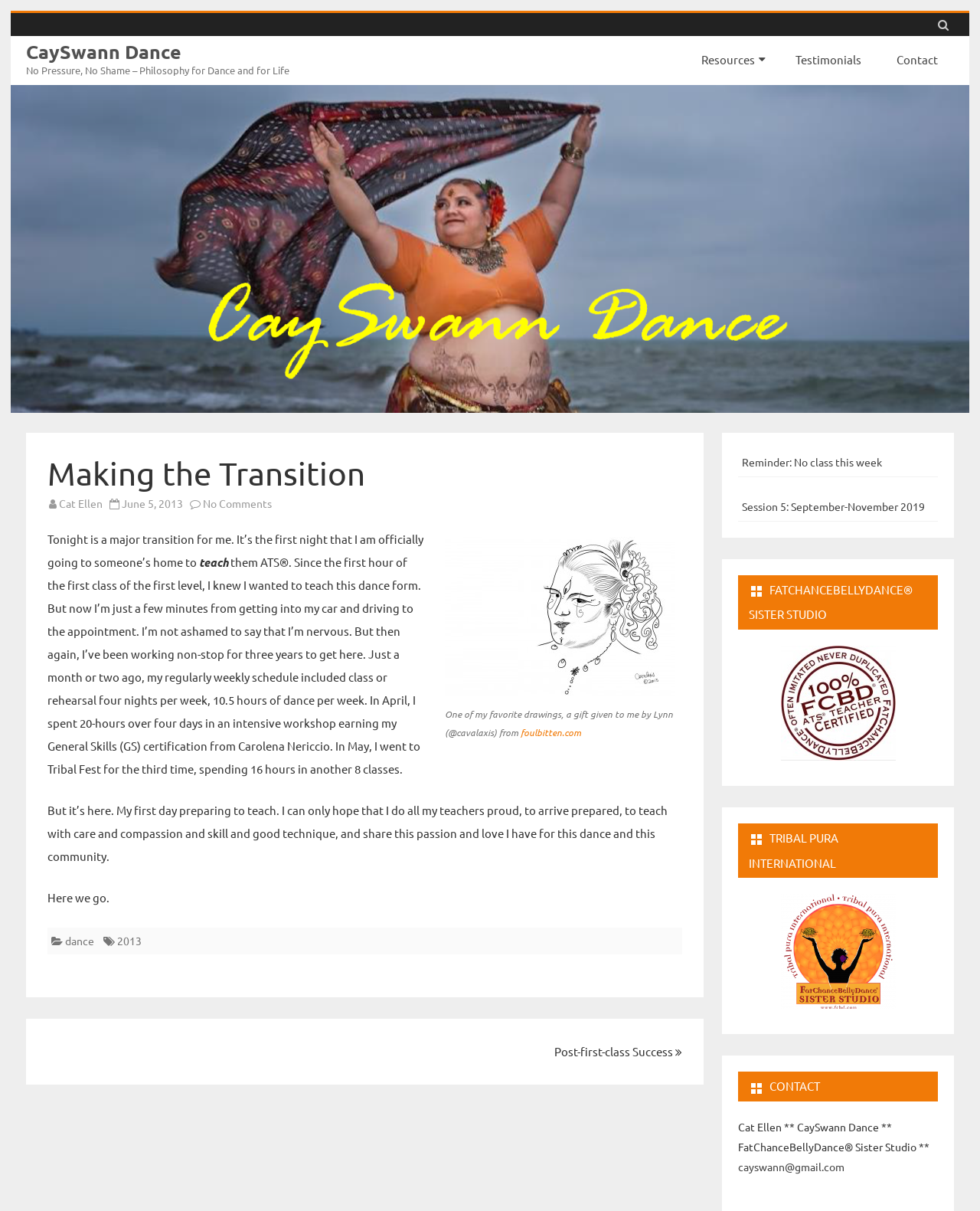Determine the bounding box for the UI element that matches this description: "Reminder: No class this week".

[0.757, 0.376, 0.9, 0.387]